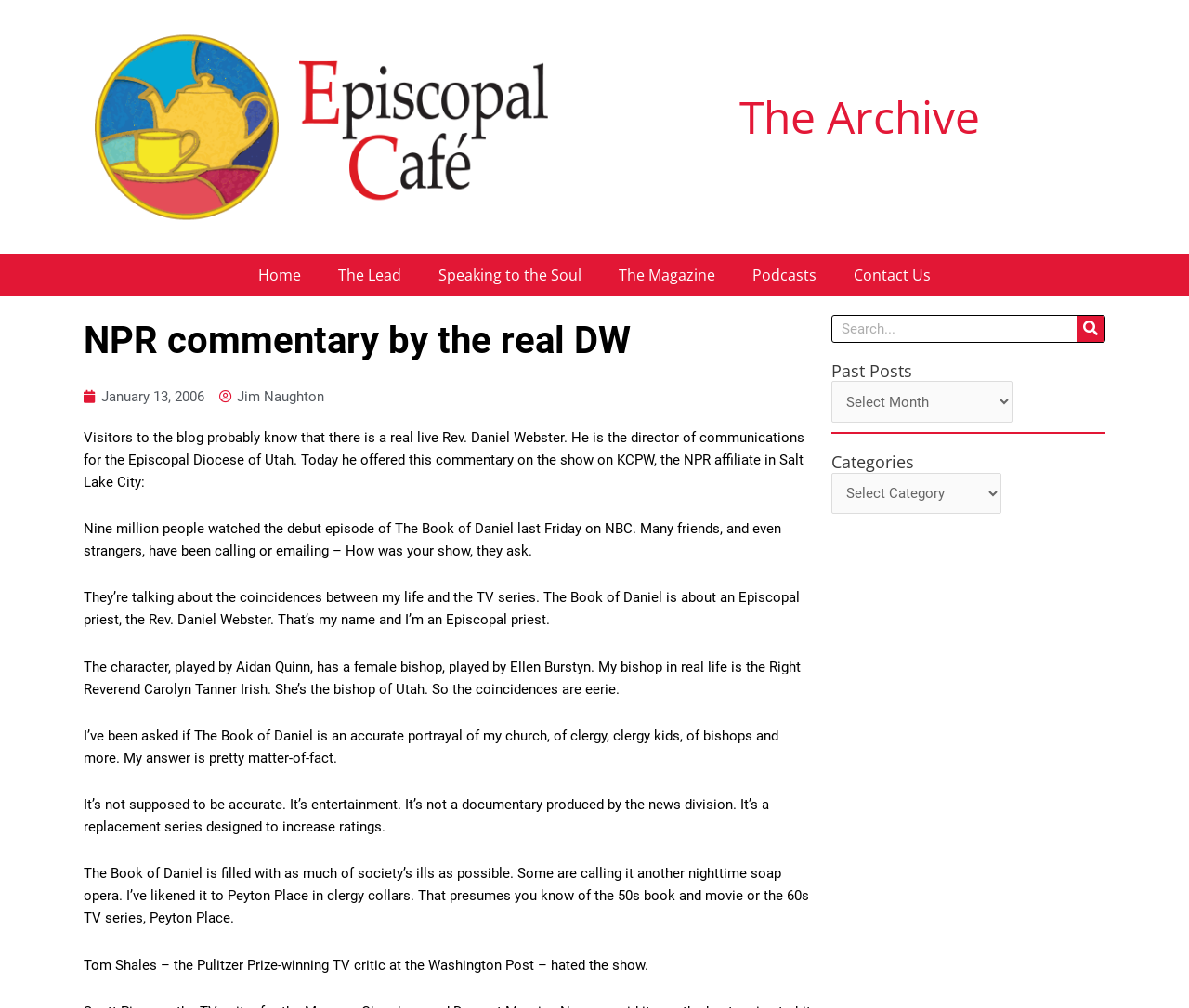What is the purpose of the search box?
Answer the question with as much detail as possible.

The search box is located at the top right corner of the webpage, and it has a label 'Search'. This suggests that the purpose of the search box is to allow users to search for specific content within the blog.